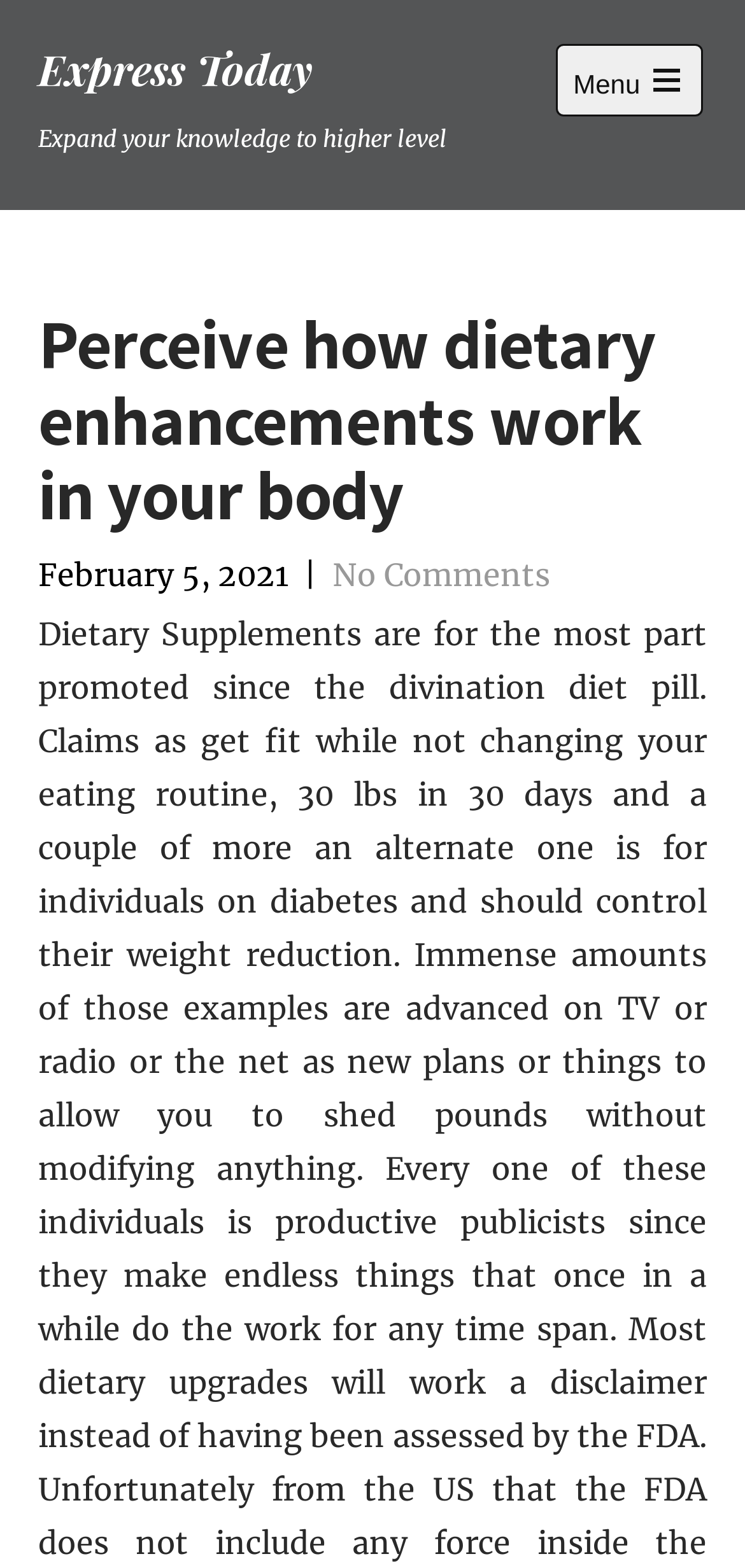Analyze the image and deliver a detailed answer to the question: Is the main menu expanded?

I checked the button element that controls the main menu and found that its 'expanded' attribute is set to 'False', indicating that the main menu is not expanded.